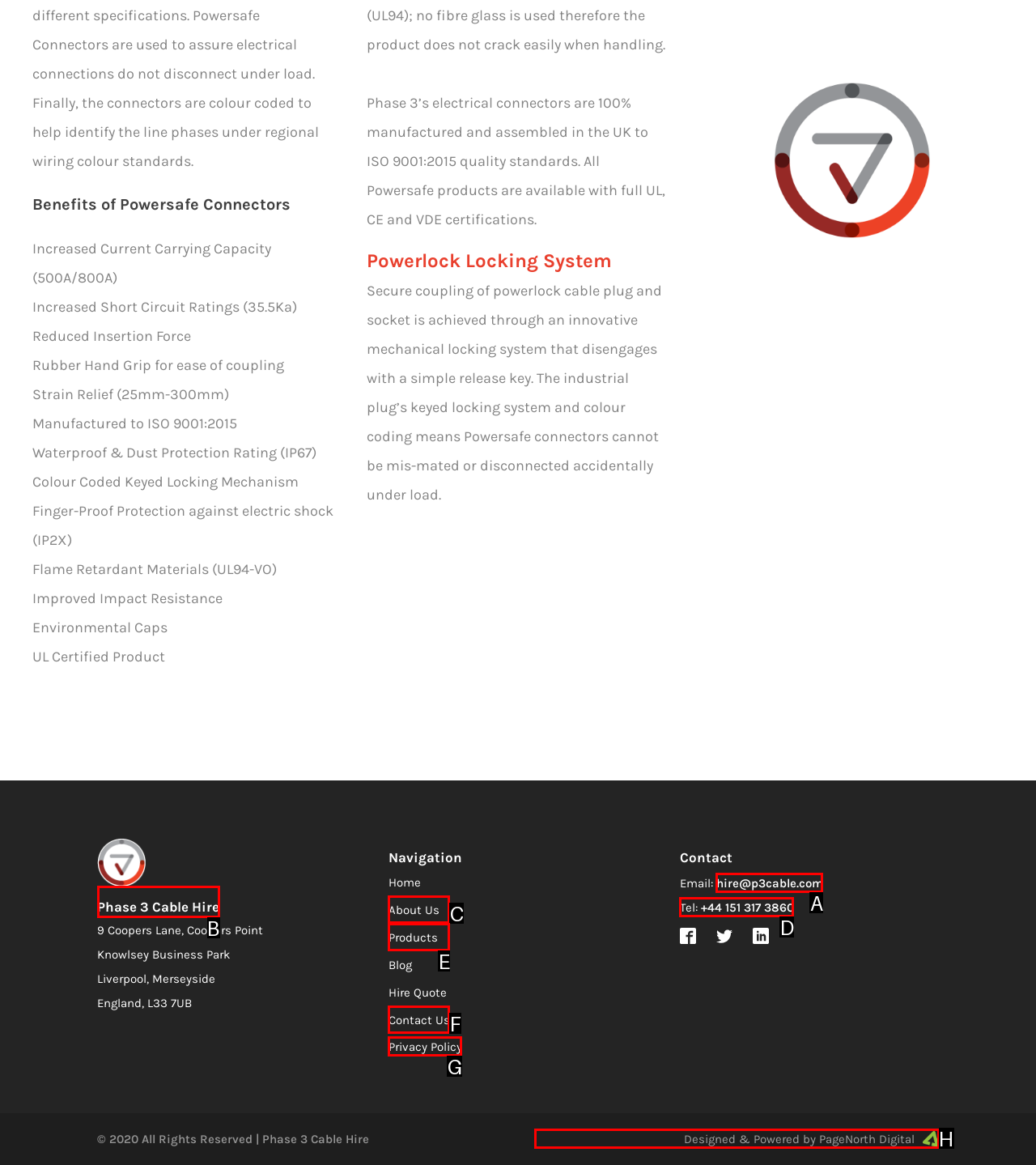Find the option that best fits the description: Phase 3 Cable Hire. Answer with the letter of the option.

B